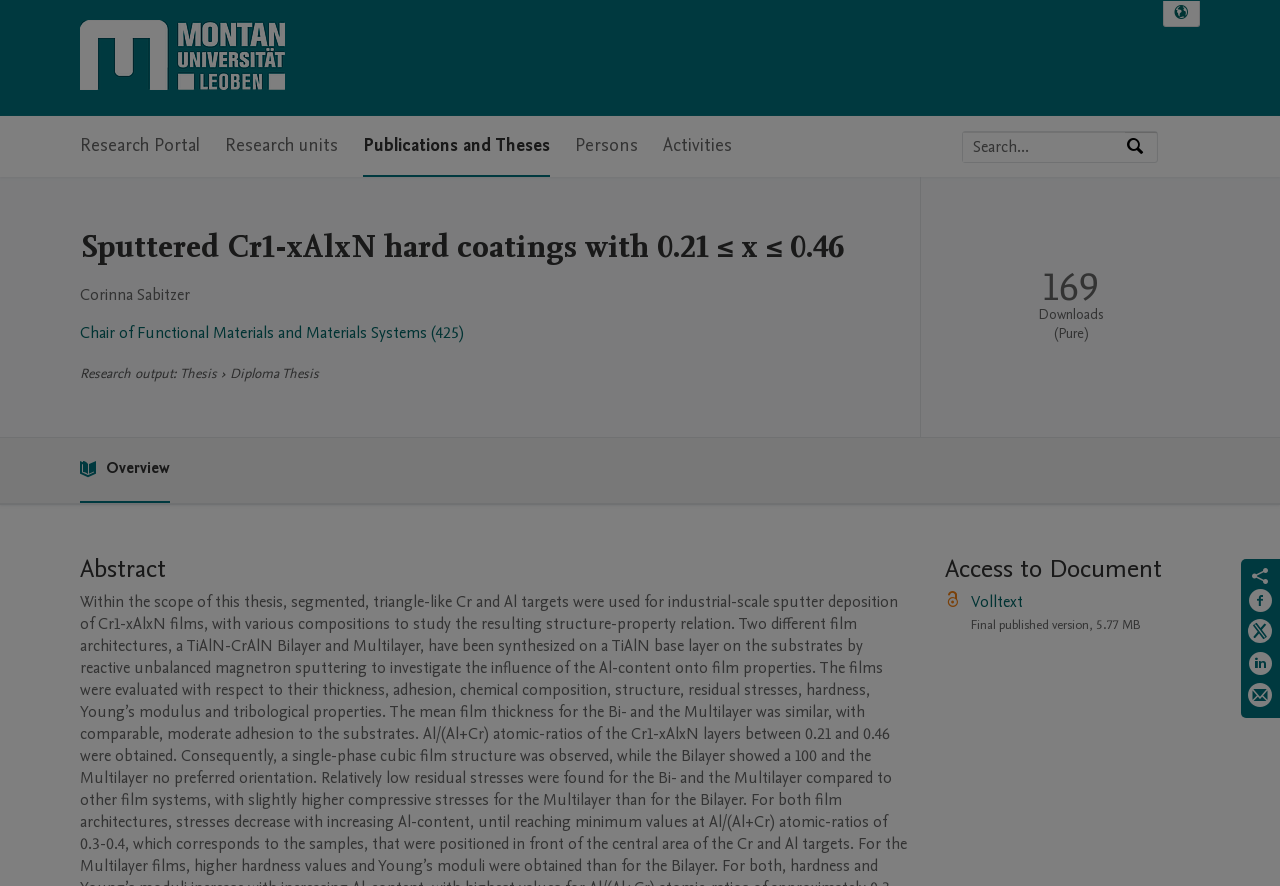Give a one-word or short phrase answer to the question: 
What is the type of research output?

Thesis